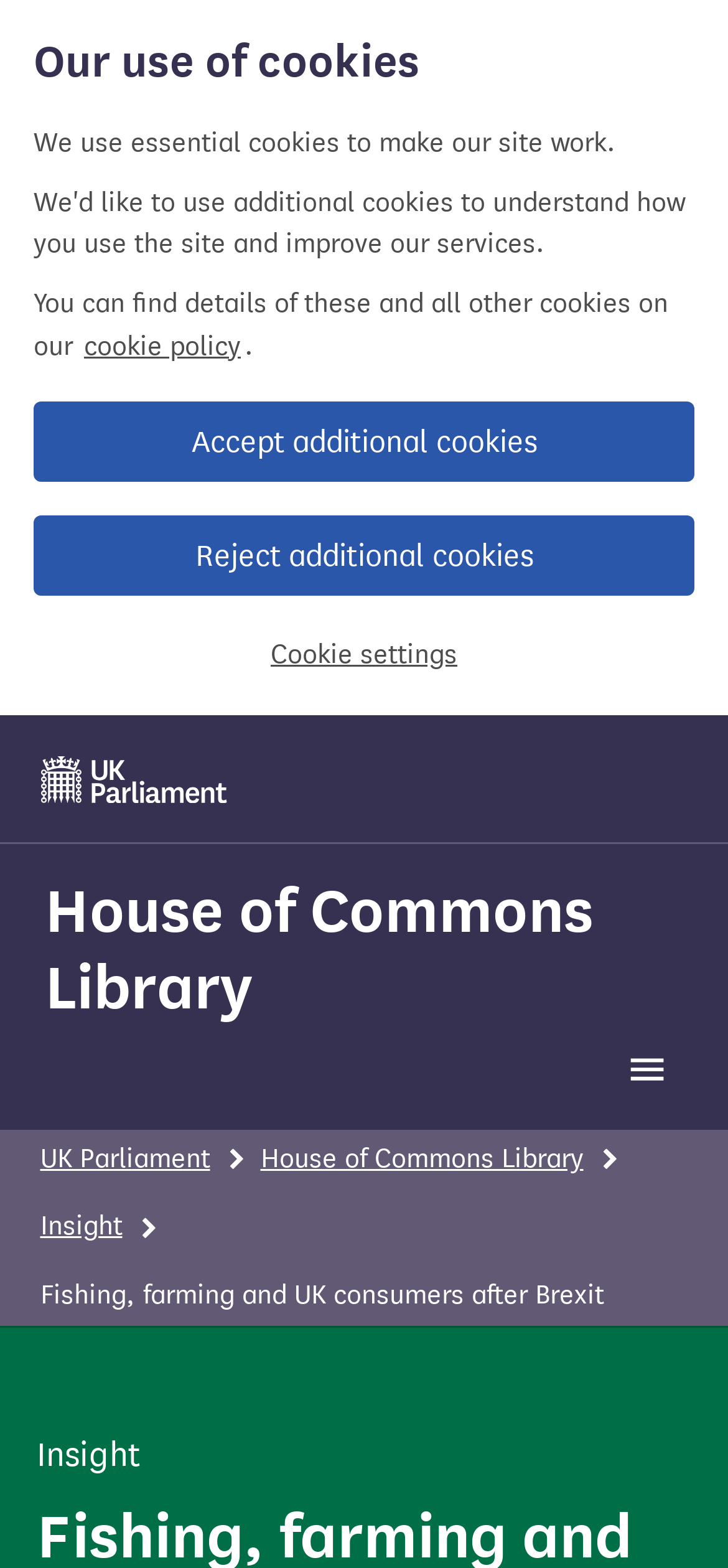Highlight the bounding box coordinates of the element you need to click to perform the following instruction: "View Insight."

[0.05, 0.768, 0.219, 0.799]